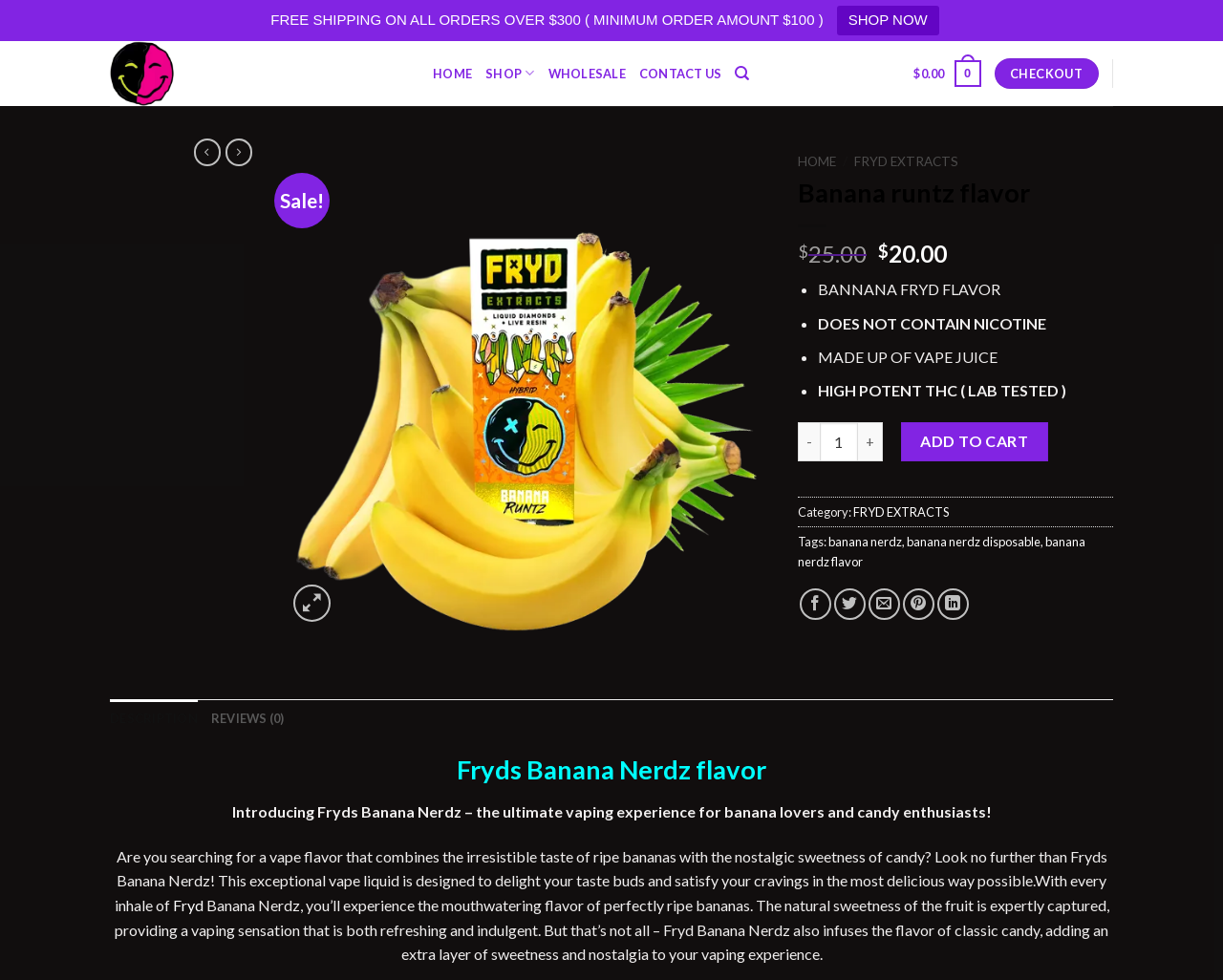What is the category of the product?
Give a one-word or short-phrase answer derived from the screenshot.

FRYD EXTRACTS